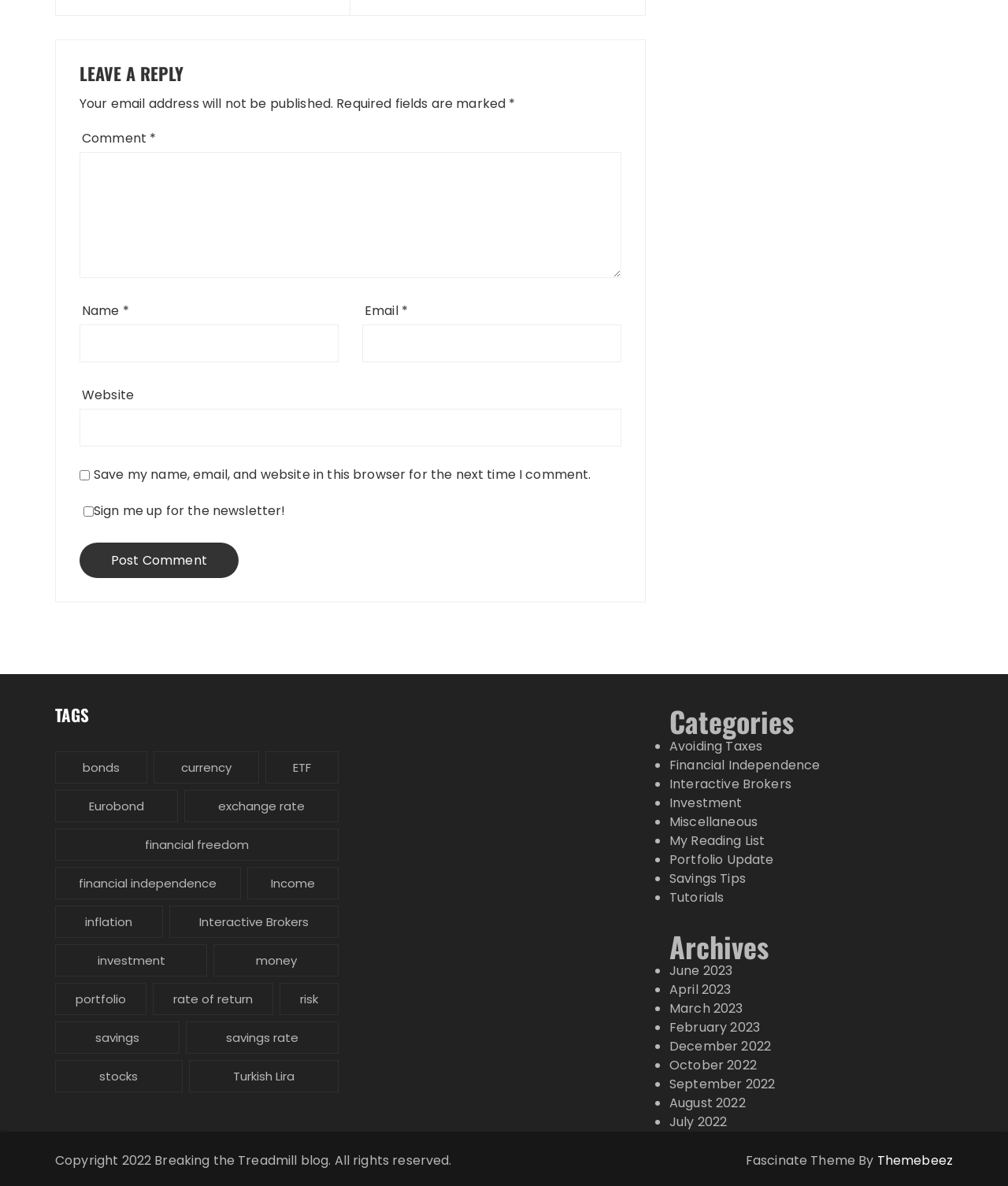Locate the bounding box coordinates of the element you need to click to accomplish the task described by this instruction: "Leave a reply".

[0.079, 0.054, 0.616, 0.07]